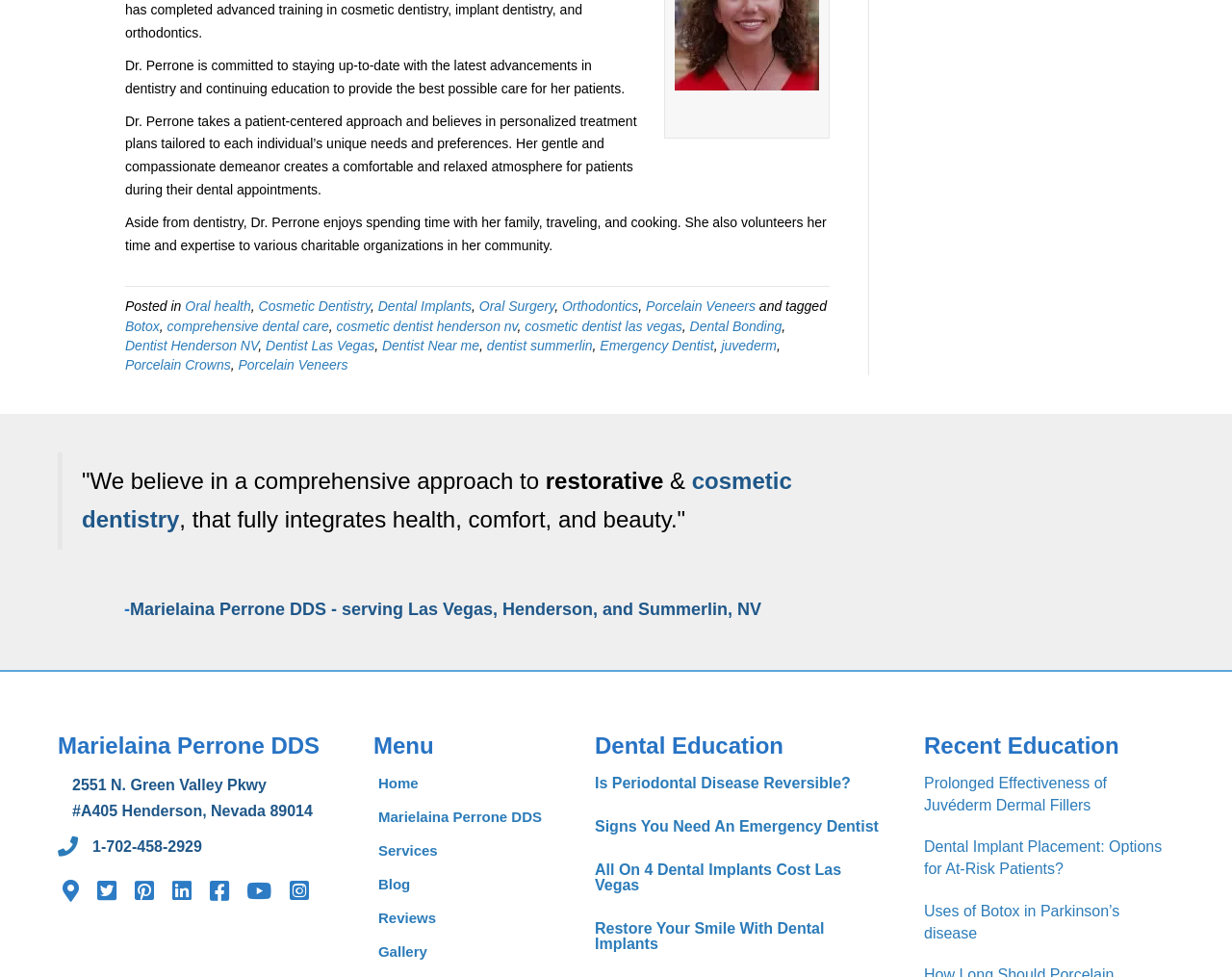Find the bounding box coordinates for the area you need to click to carry out the instruction: "Get the contact information". The coordinates should be four float numbers between 0 and 1, indicated as [left, top, right, bottom].

[0.059, 0.79, 0.272, 0.844]